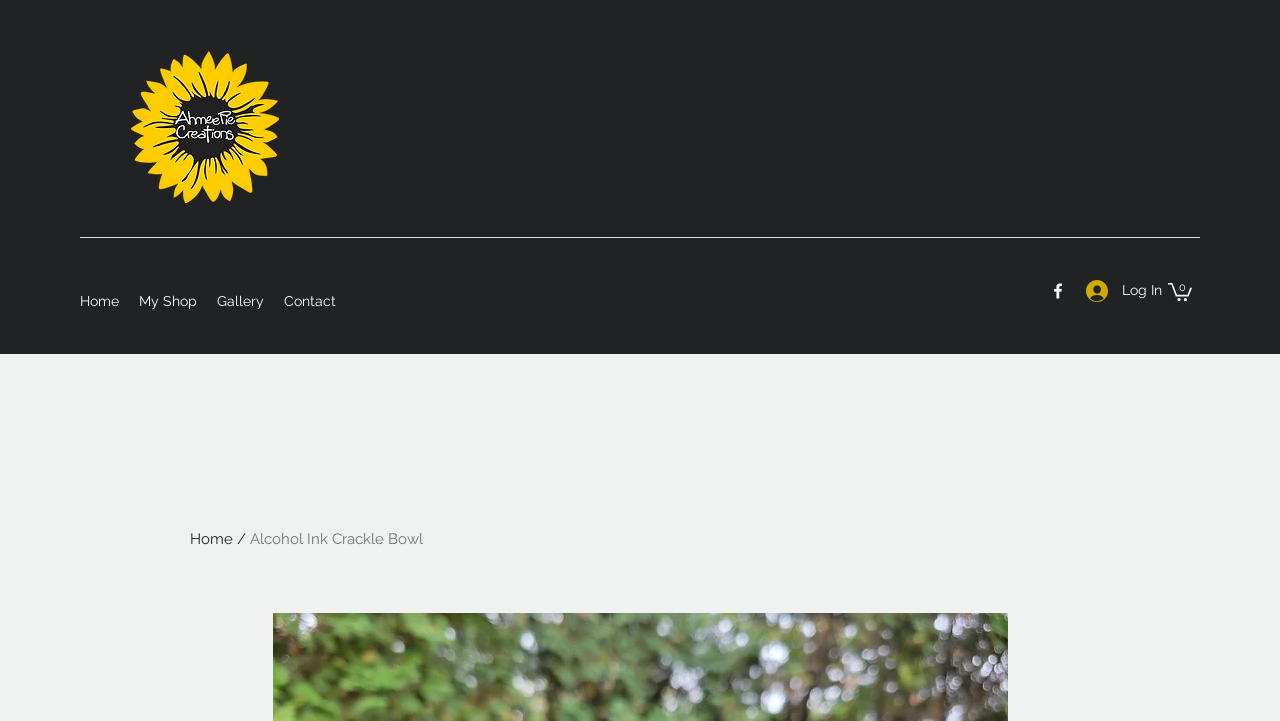What is the name of the product on this page?
Kindly offer a detailed explanation using the data available in the image.

The name of the product can be determined by looking at the text description at the top of the webpage, which is described as 'Alcohol Ink Crackle Bowl'.